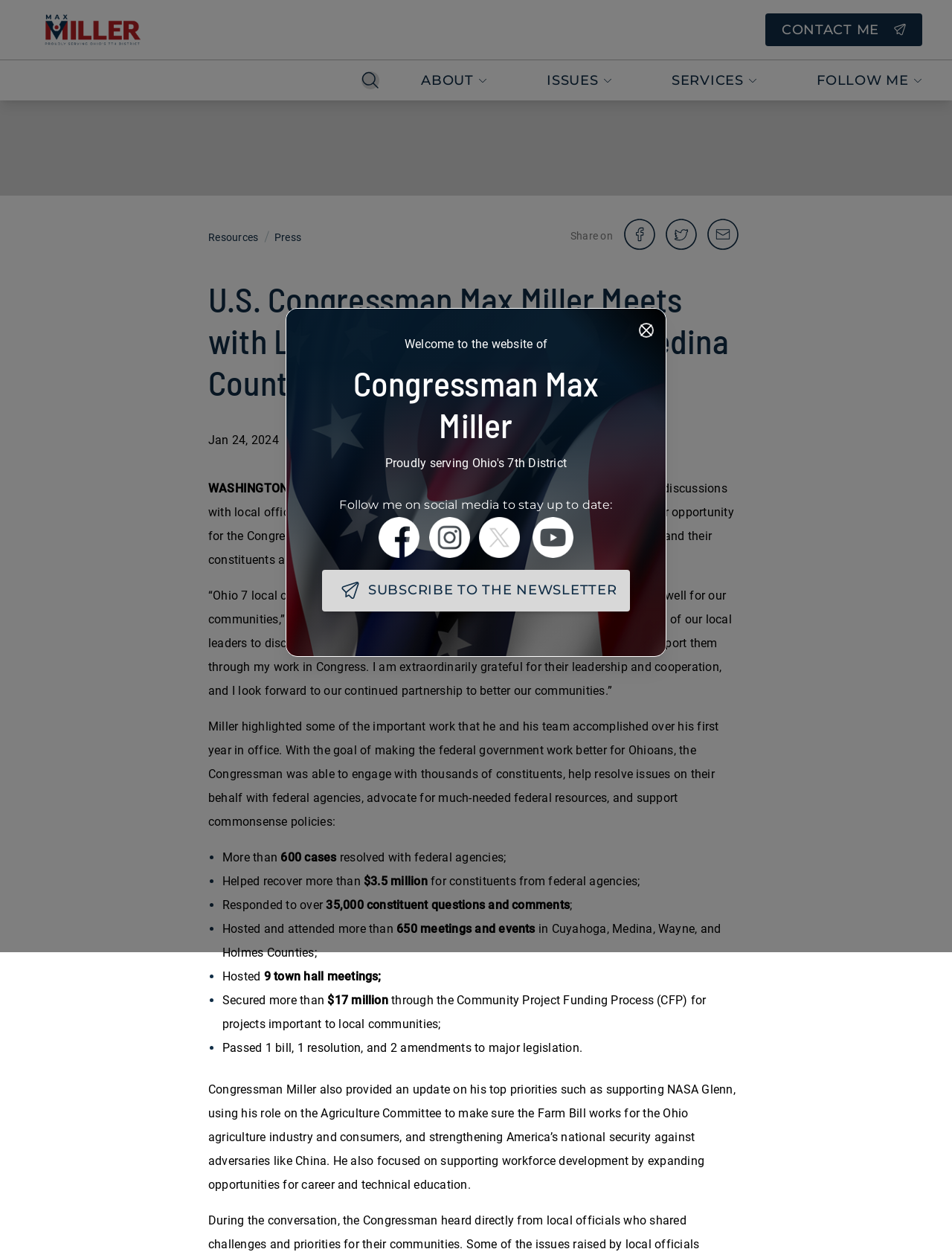Present a detailed account of what is displayed on the webpage.

The webpage is about U.S. Congressman Max Miller, featuring his meeting with local officials in Wayne and Medina Counties. At the top, there is a modal dialog with a close button. Below it, there is a heading that reads "Welcome to the website of Congressman Max Miller" followed by a brief description of his district. 

On the top navigation bar, there are buttons for "Home", "CONTACT ME", "Search", "ABOUT", "ISSUES", "SERVICES", and "FOLLOW ME". Below the navigation bar, there is a horizontal separator line.

The main content of the webpage is divided into sections. The first section has a heading that reads "U.S. Congressman Max Miller Meets with Local Officials in Wayne & Medina Counties" followed by a date "Jan 24, 2024". Below it, there is a paragraph of text describing the meeting, where Congressman Miller hosted two roundtable discussions with local officials to hear about pressing issues and share an update on his work in Congress.

The next section has a quote from Congressman Miller, followed by a description of his accomplishments over his first year in office. This includes resolving over 600 cases with federal agencies, helping recover over $3.5 million for constituents, responding to over 35,000 constituent questions and comments, hosting and attending over 650 meetings and events, and securing over $17 million through the Community Project Funding Process.

The webpage also mentions Congressman Miller's top priorities, including supporting NASA Glenn, using his role on the Agriculture Committee to make sure the Farm Bill works for the Ohio agriculture industry and consumers, and strengthening America’s national security against adversaries like China. Additionally, he focuses on supporting workforce development by expanding opportunities for career and technical education.

Throughout the webpage, there are links to other pages, such as "Press", "Resources", and social media links. There is also a button to subscribe to the newsletter and a section to share the content on Facebook, Twitter, and email.